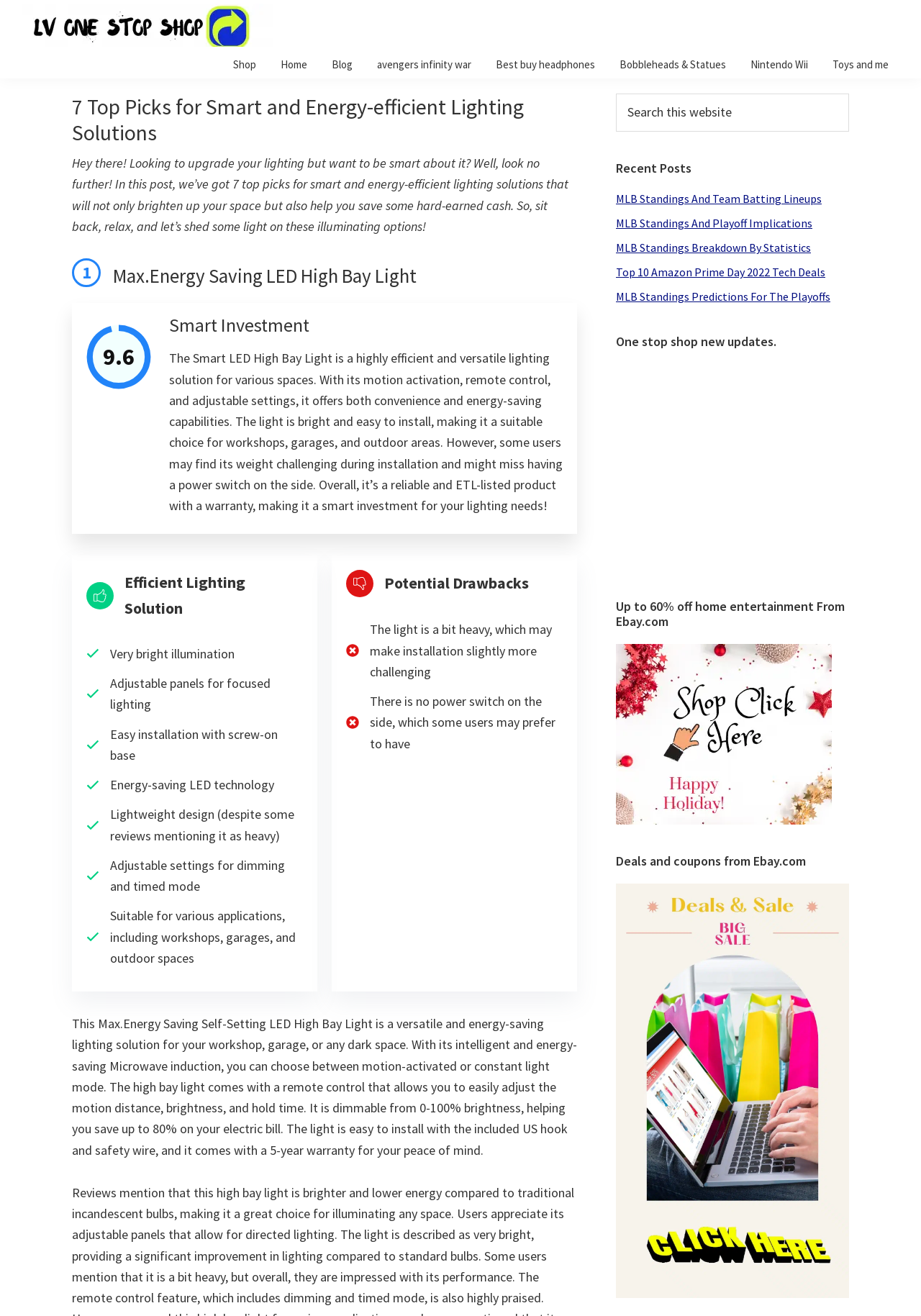Identify the bounding box coordinates for the element you need to click to achieve the following task: "Read about the WealthCare Difference". Provide the bounding box coordinates as four float numbers between 0 and 1, in the form [left, top, right, bottom].

None